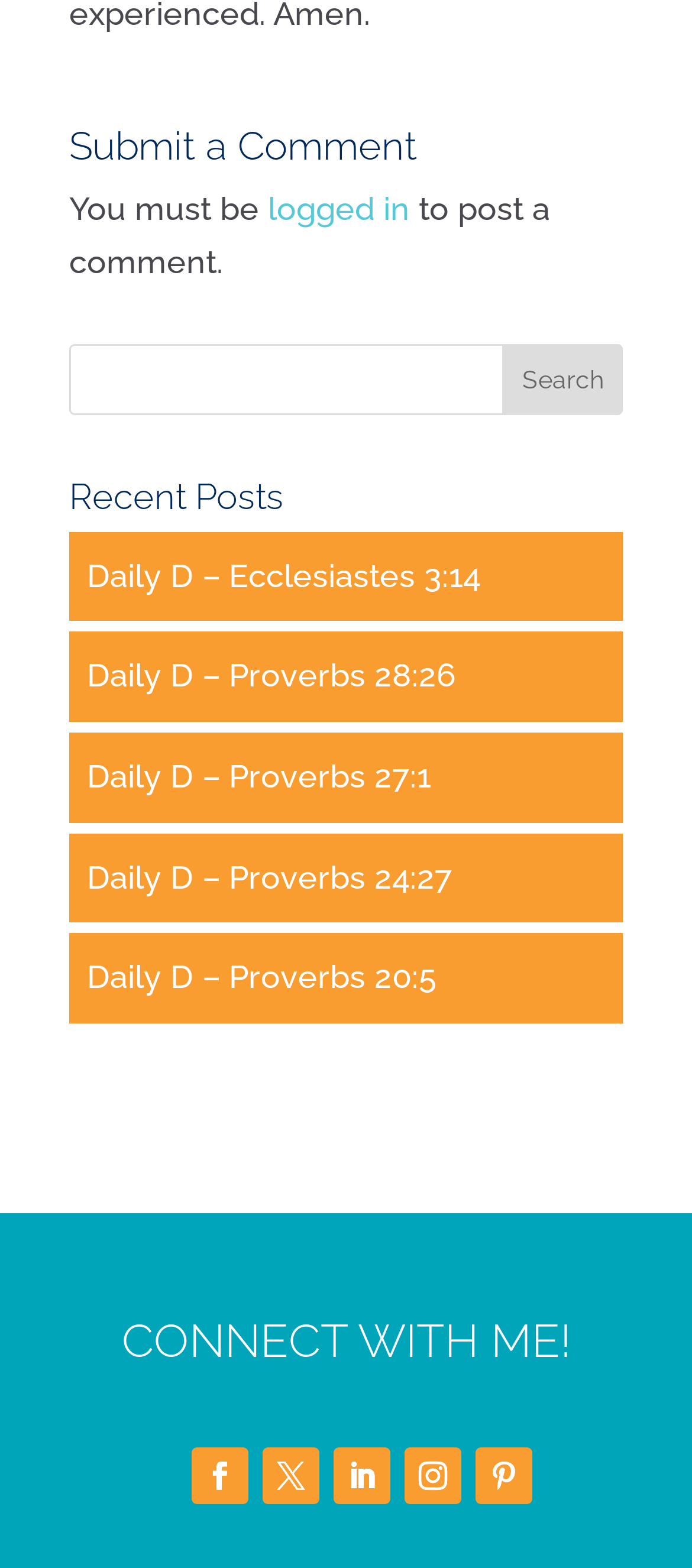Please specify the bounding box coordinates of the clickable region necessary for completing the following instruction: "Submit a comment". The coordinates must consist of four float numbers between 0 and 1, i.e., [left, top, right, bottom].

[0.1, 0.08, 0.9, 0.116]